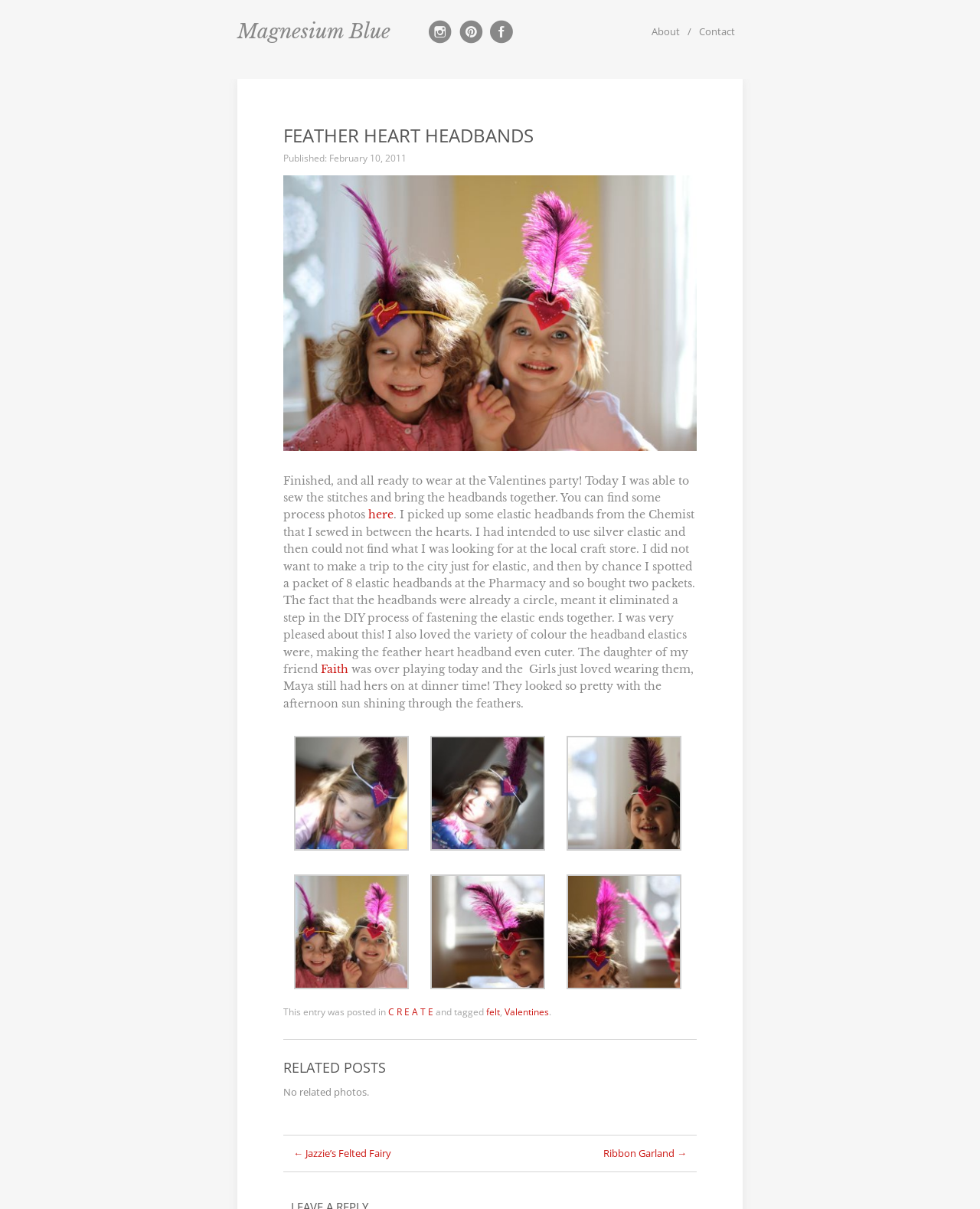Please identify the bounding box coordinates of the clickable area that will fulfill the following instruction: "Follow on Twitter". The coordinates should be in the format of four float numbers between 0 and 1, i.e., [left, top, right, bottom].

None